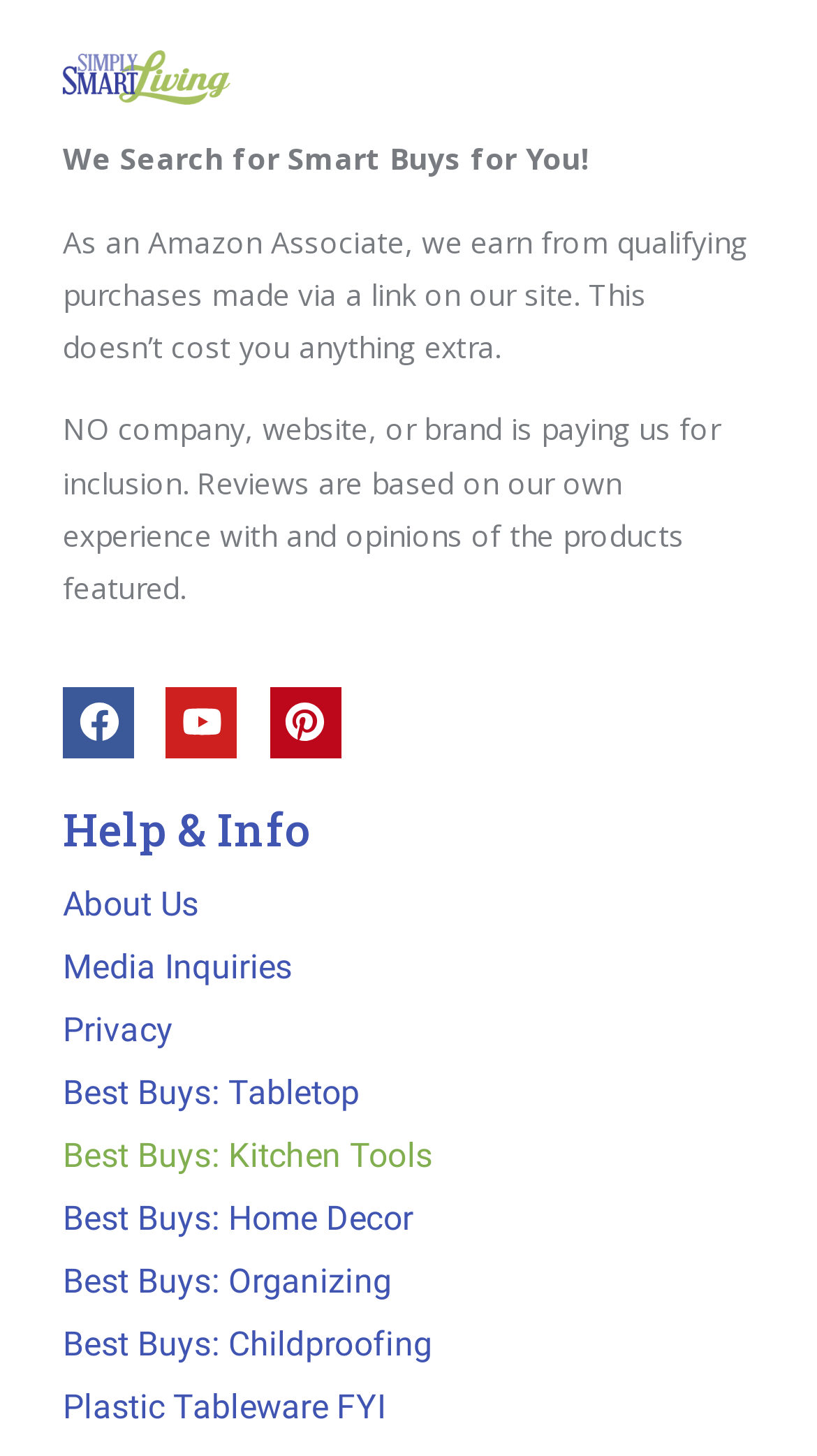Using the webpage screenshot, locate the HTML element that fits the following description and provide its bounding box: "Best Buys: Home Decor".

[0.077, 0.816, 0.769, 0.86]